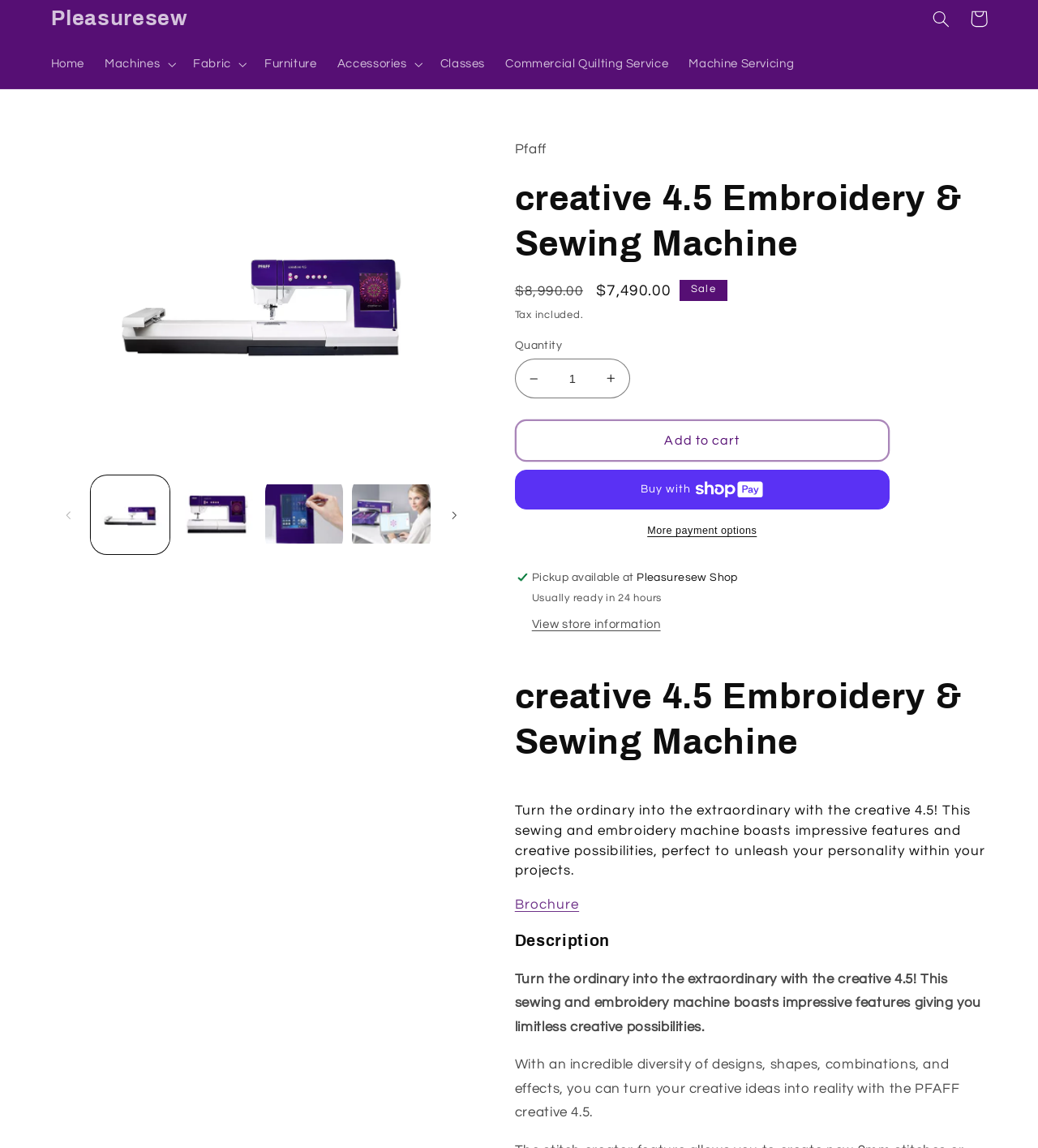Respond with a single word or phrase for the following question: 
What is the regular price of the sewing machine?

$8,990.00